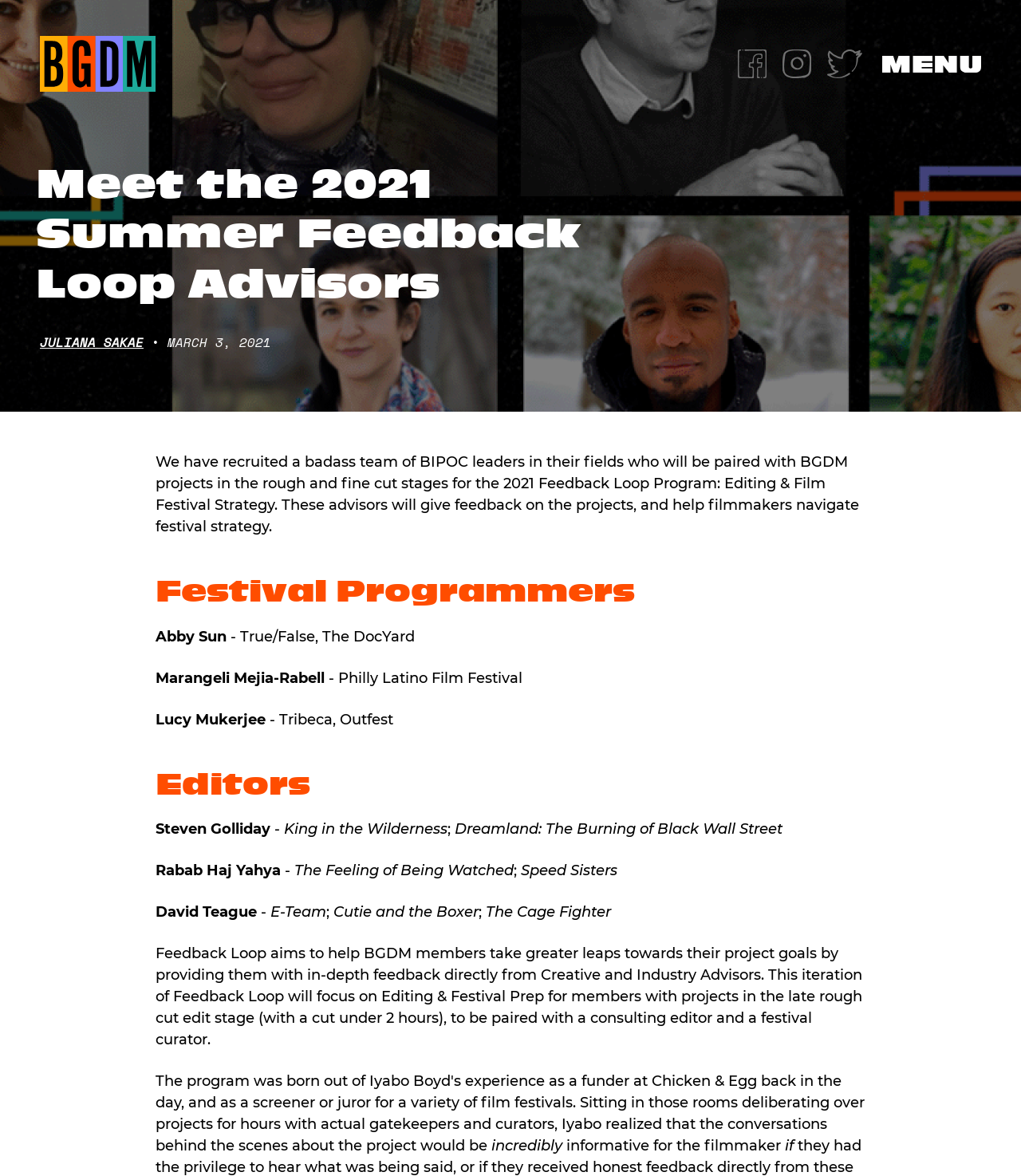What is the focus of the 2021 Feedback Loop Program?
Look at the screenshot and provide an in-depth answer.

The webpage states that 'This iteration of Feedback Loop will focus on Editing & Festival Prep for members with projects in the late rough cut edit stage...' This suggests that the focus of the 2021 program is on editing and festival preparation.